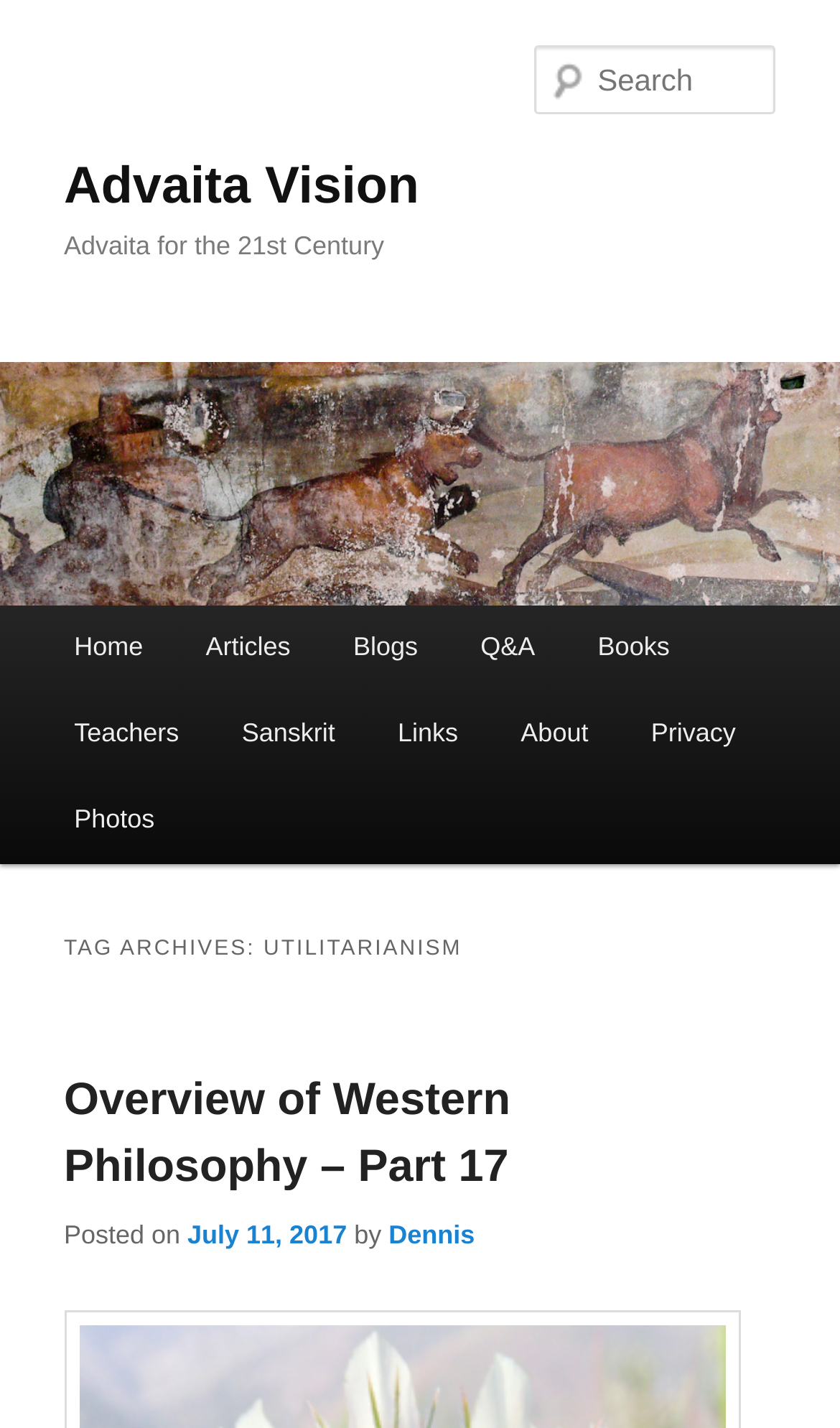Who wrote the first article?
Examine the image and give a concise answer in one word or a short phrase.

Dennis